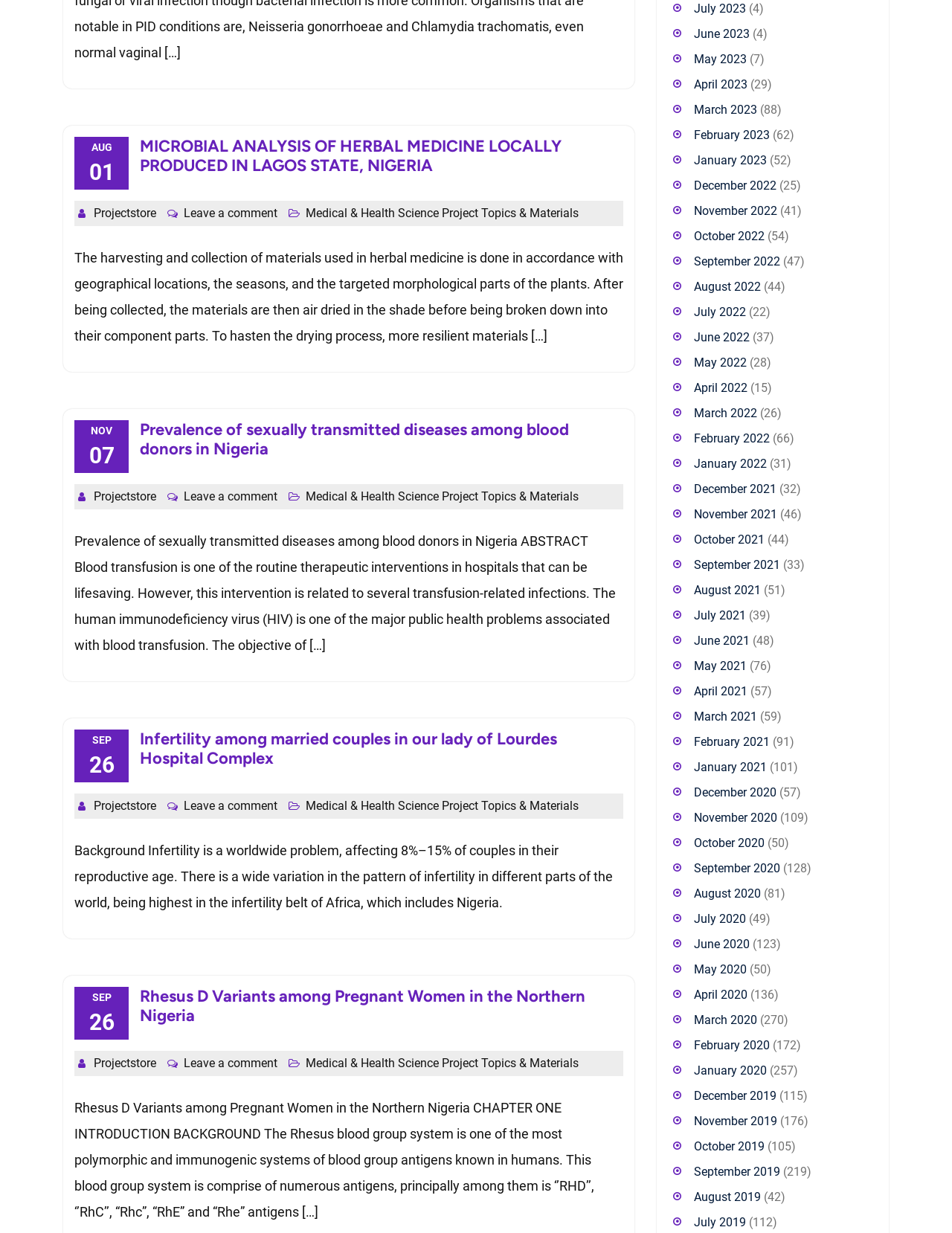Identify the bounding box coordinates of the section to be clicked to complete the task described by the following instruction: "View 'Prevalence of sexually transmitted diseases among blood donors in Nigeria'". The coordinates should be four float numbers between 0 and 1, formatted as [left, top, right, bottom].

[0.147, 0.34, 0.598, 0.372]